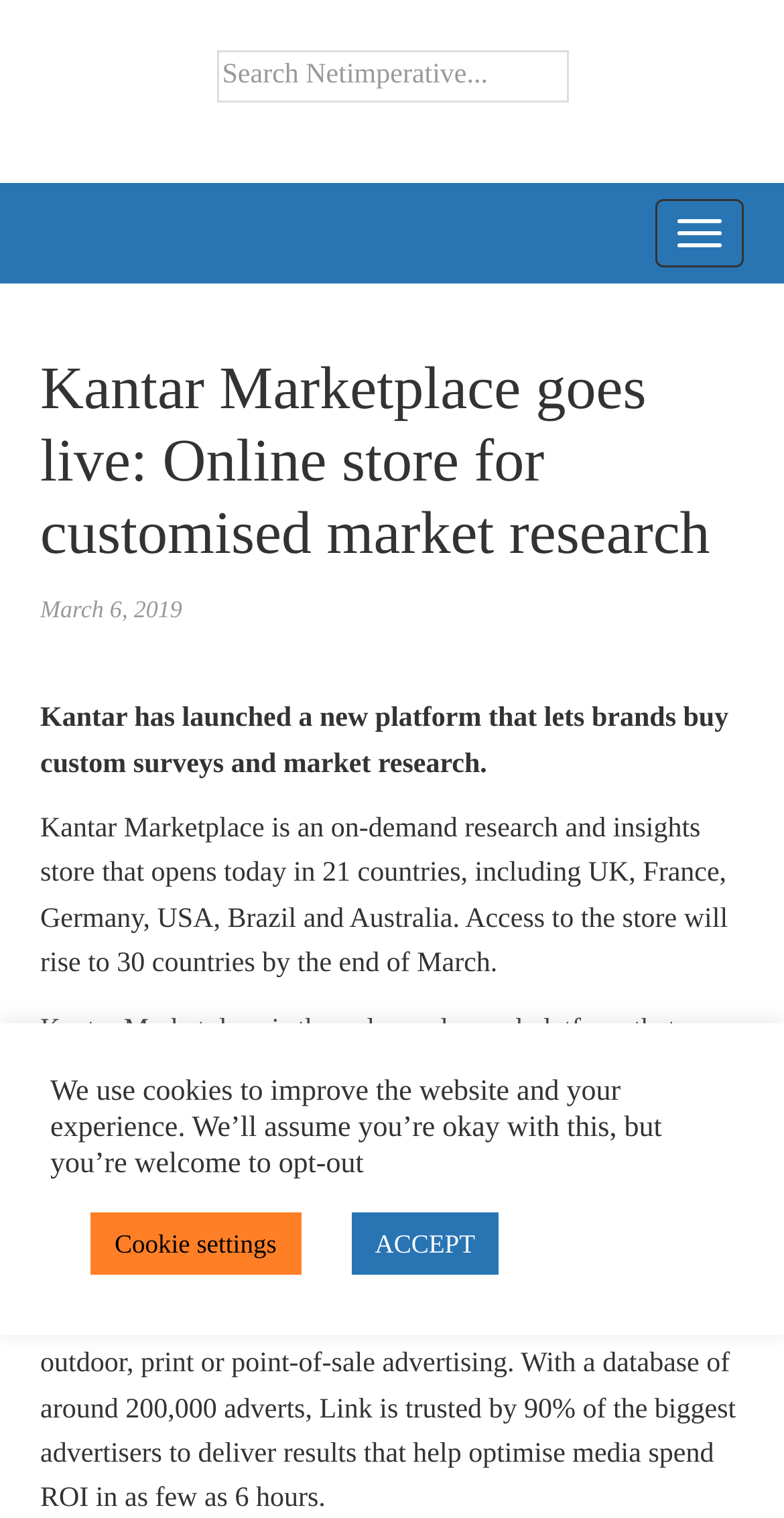Respond concisely with one word or phrase to the following query:
How many countries will have access to Kantar Marketplace by the end of March?

30